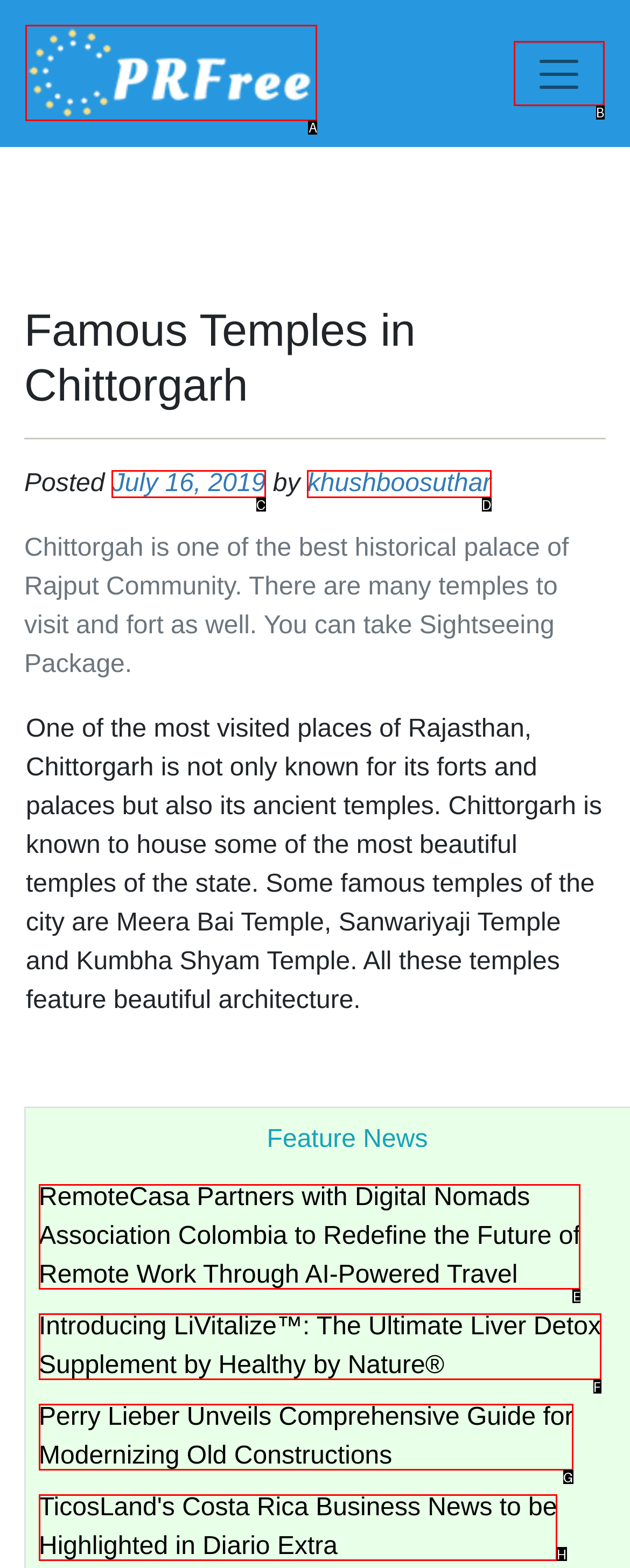Which lettered option should be clicked to achieve the task: Visit the PFRree link? Choose from the given choices.

A